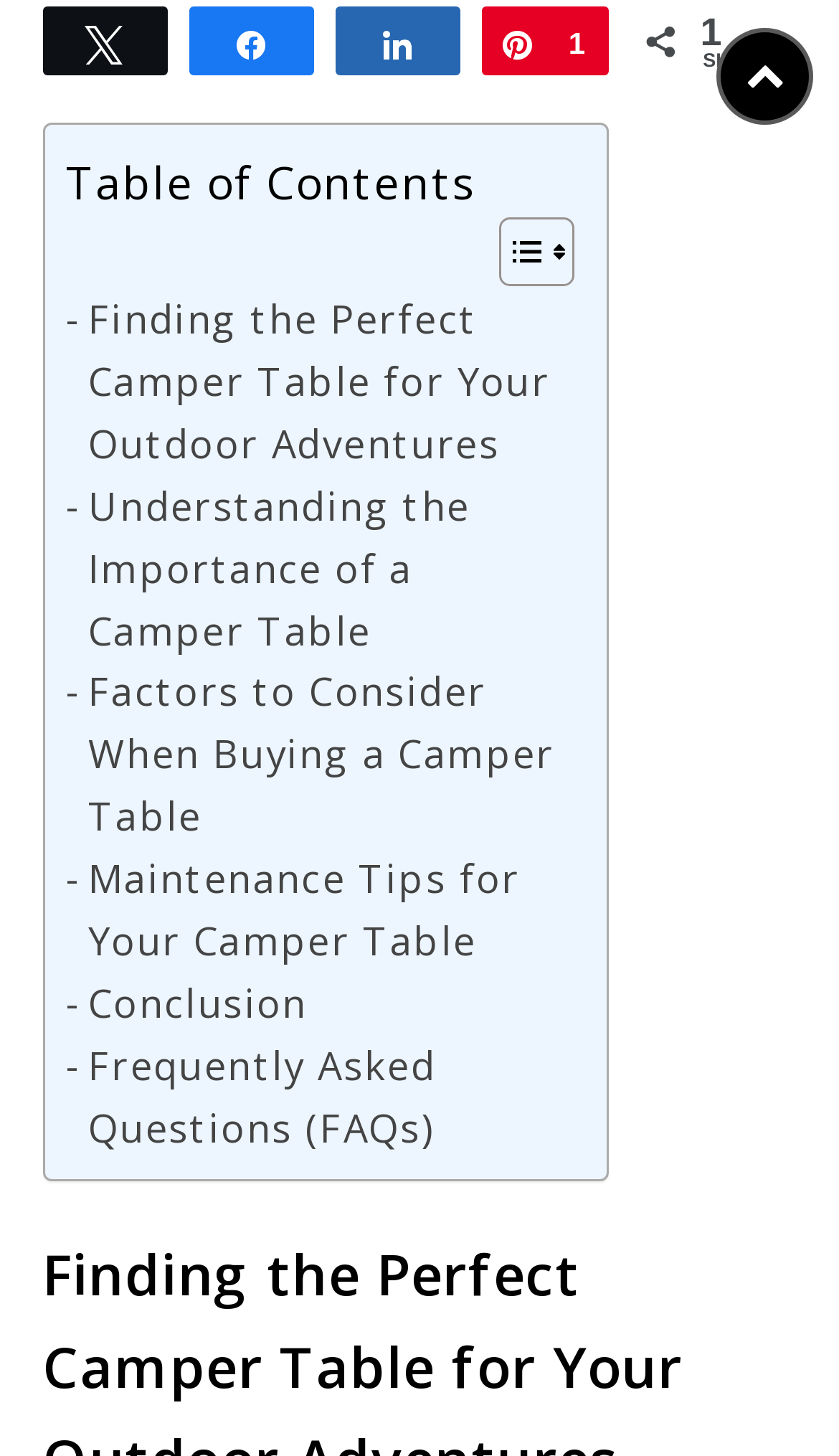Please specify the bounding box coordinates of the region to click in order to perform the following instruction: "Toggle Table of Content".

[0.556, 0.148, 0.671, 0.198]